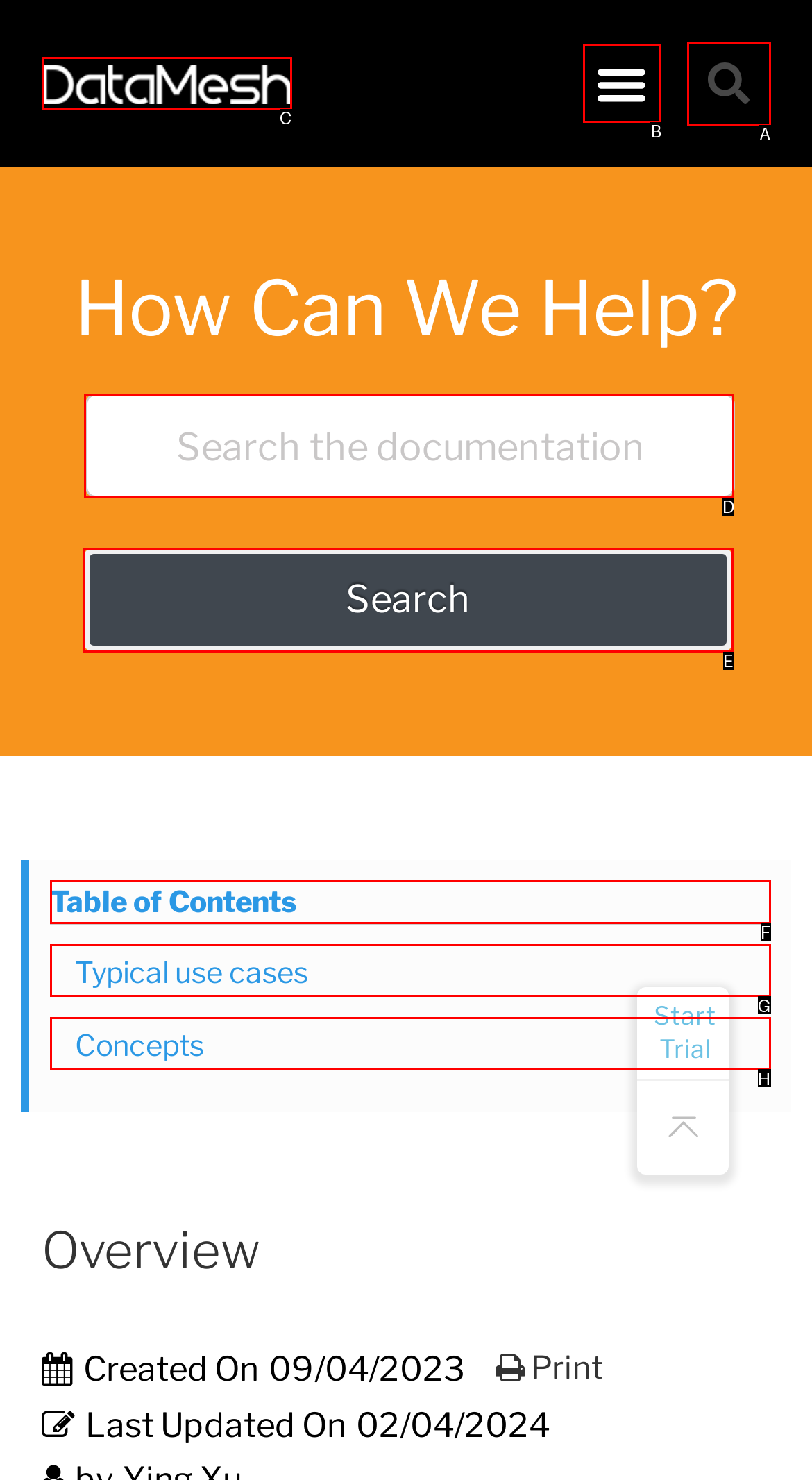Point out the letter of the HTML element you should click on to execute the task: Scroll down to the table of contents
Reply with the letter from the given options.

F